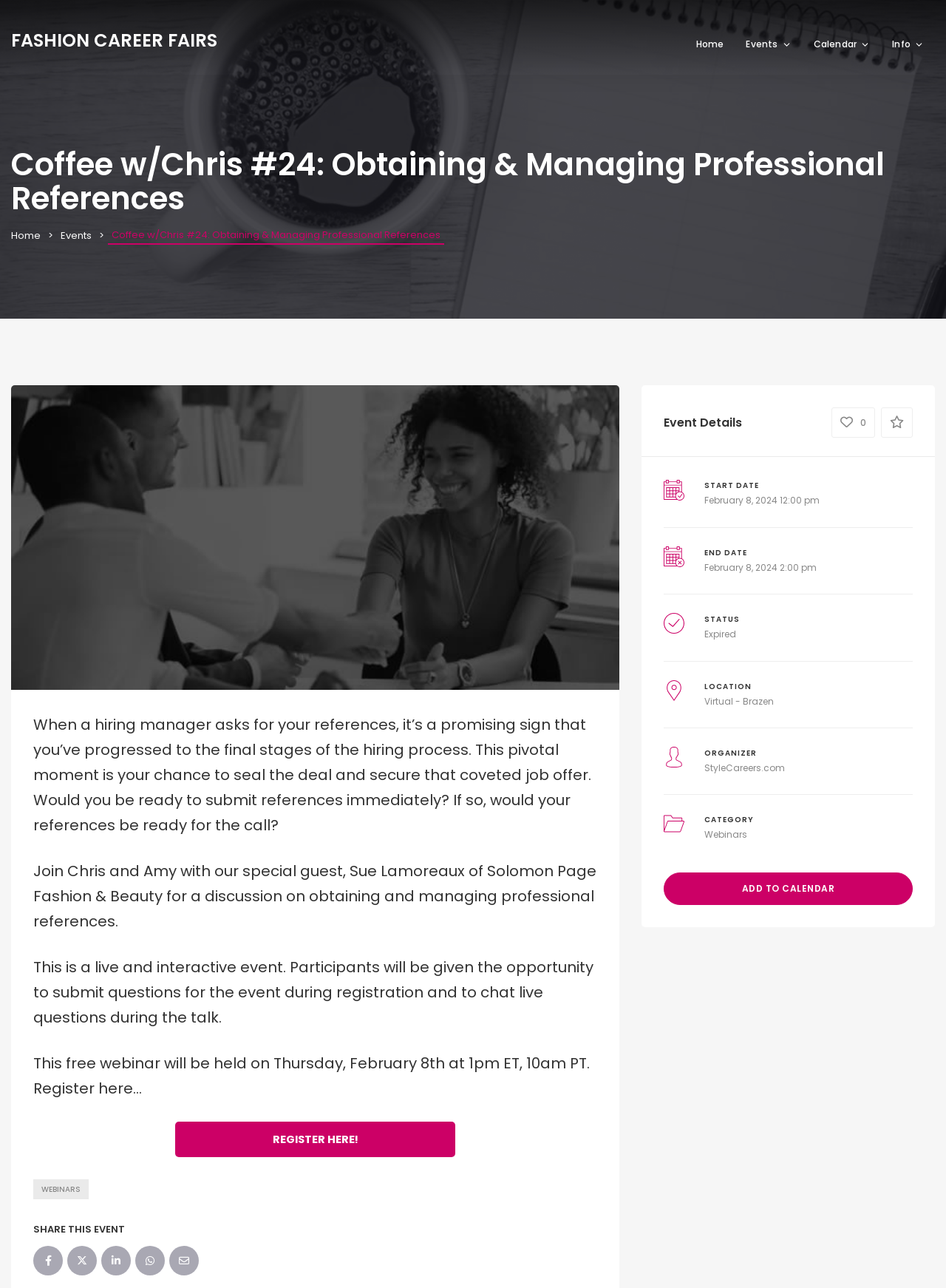Locate the bounding box coordinates of the element that should be clicked to execute the following instruction: "Click on the 'ADD TO CALENDAR' link".

[0.702, 0.677, 0.965, 0.703]